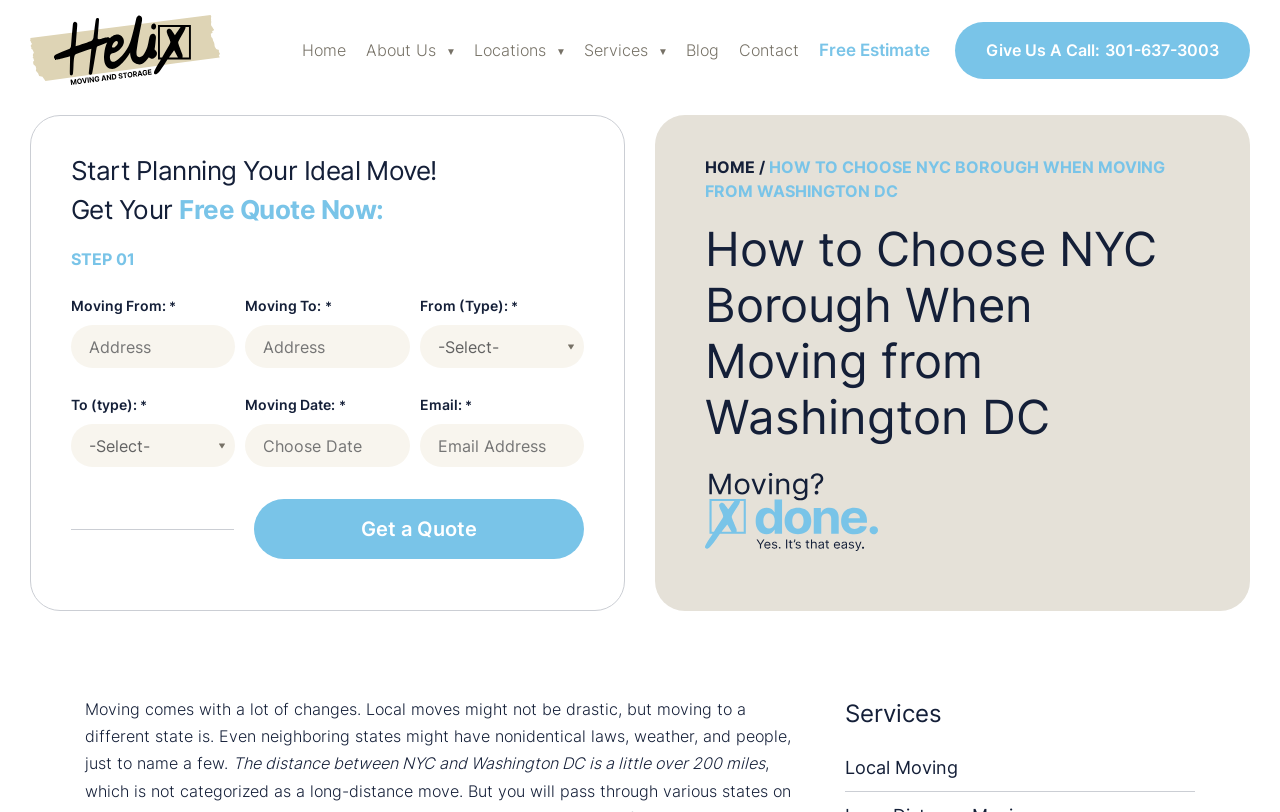Show the bounding box coordinates of the region that should be clicked to follow the instruction: "Select moving from type."

[0.328, 0.4, 0.456, 0.453]